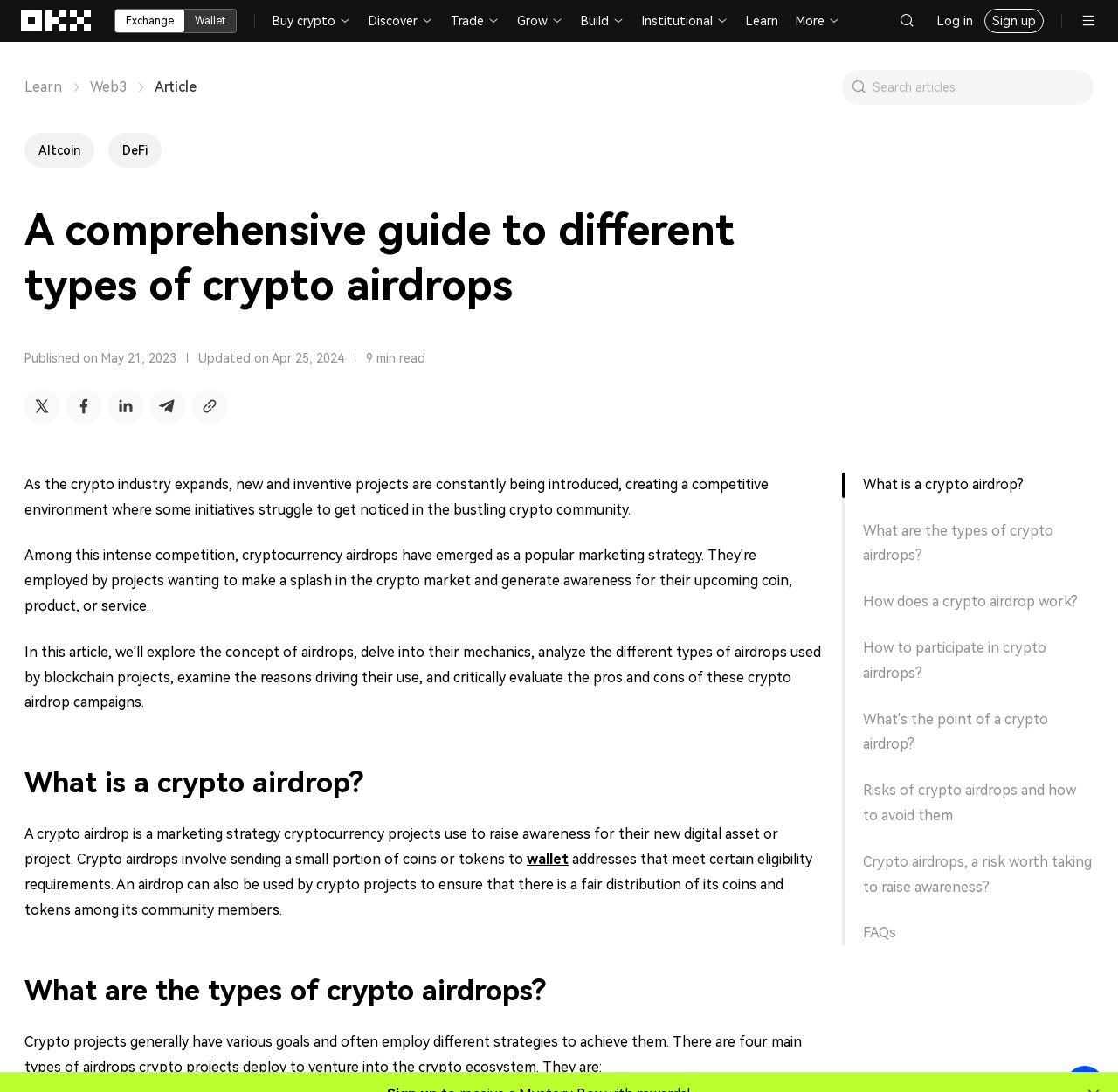How many types of crypto airdrops are mentioned?
Please answer the question with as much detail and depth as you can.

The webpage mentions that 'There are four main types of airdrops crypto projects deploy to venture into the crypto ecosystem.' This information can be found in the section 'What are the types of crypto airdrops?'.